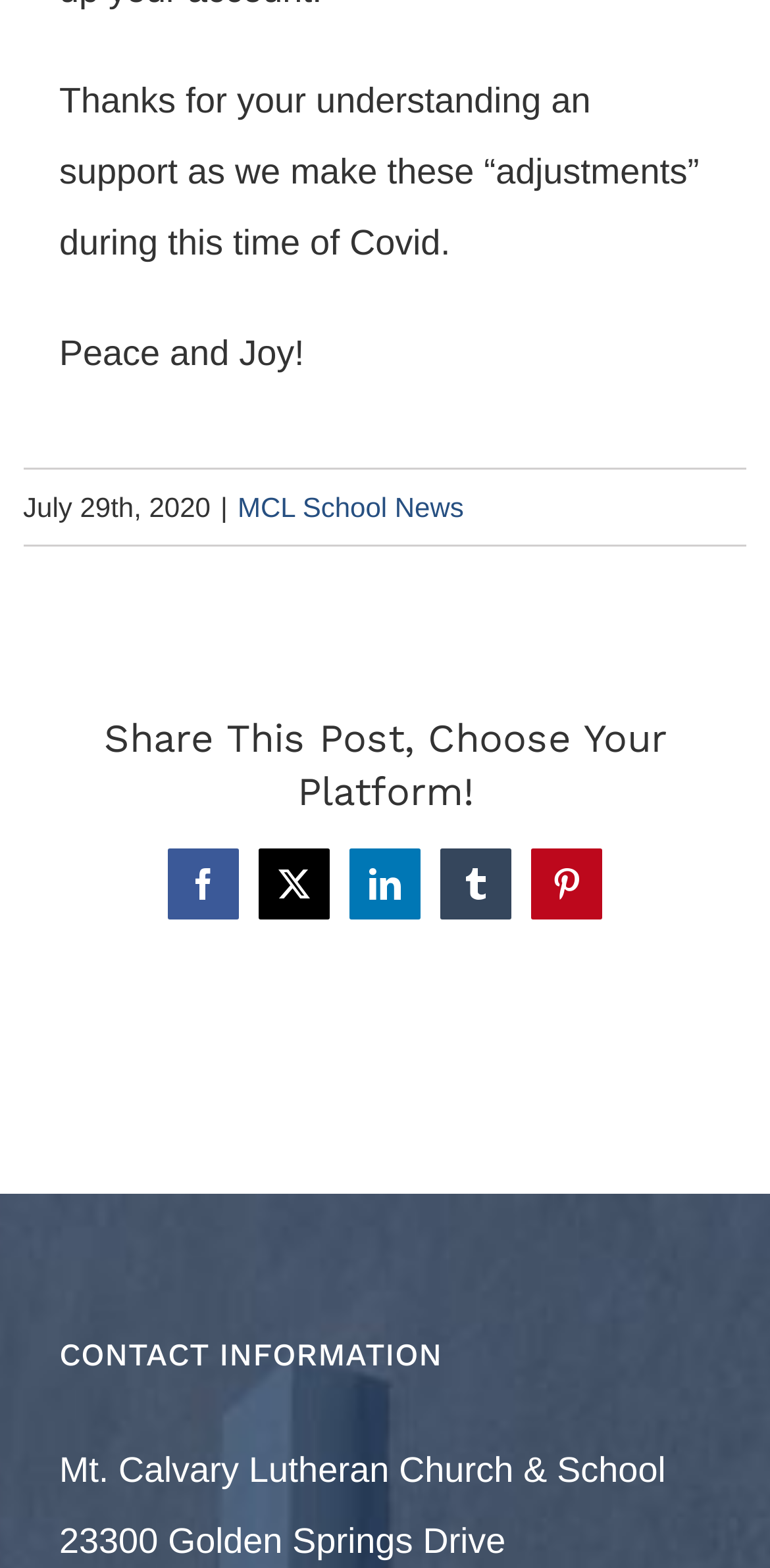Using the given description, provide the bounding box coordinates formatted as (top-left x, top-left y, bottom-right x, bottom-right y), with all values being floating point numbers between 0 and 1. Description: MCL School News

[0.308, 0.314, 0.602, 0.334]